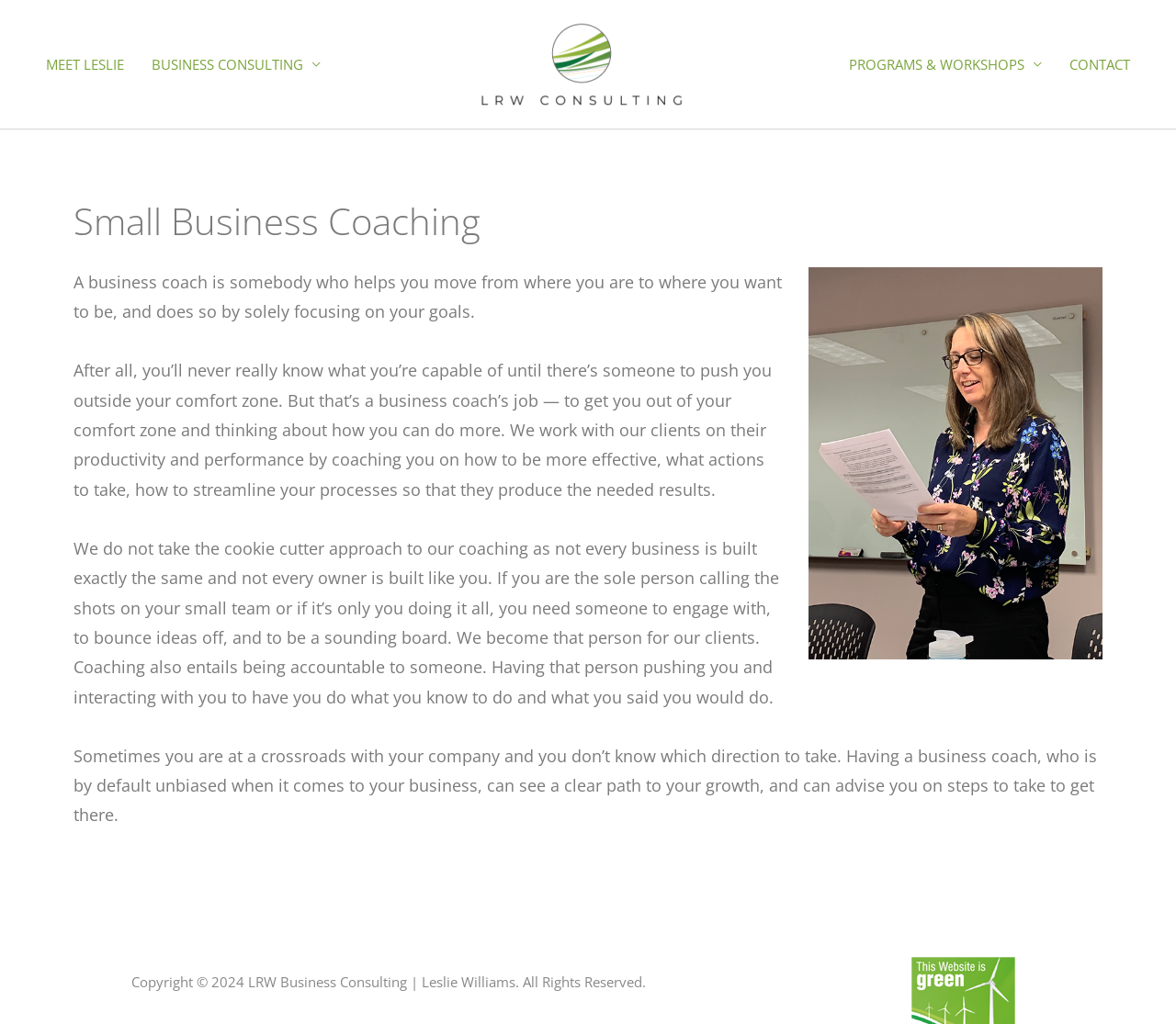From the image, can you give a detailed response to the question below:
What is the copyright information at the bottom of the webpage?

I found the answer by looking at the bottom of the webpage, where the copyright information is displayed. The StaticText element at coordinates [0.112, 0.95, 0.549, 0.968] contains the copyright information, which is 'Copyright 2024 LRW Business Consulting | Leslie Williams. All Rights Reserved.'